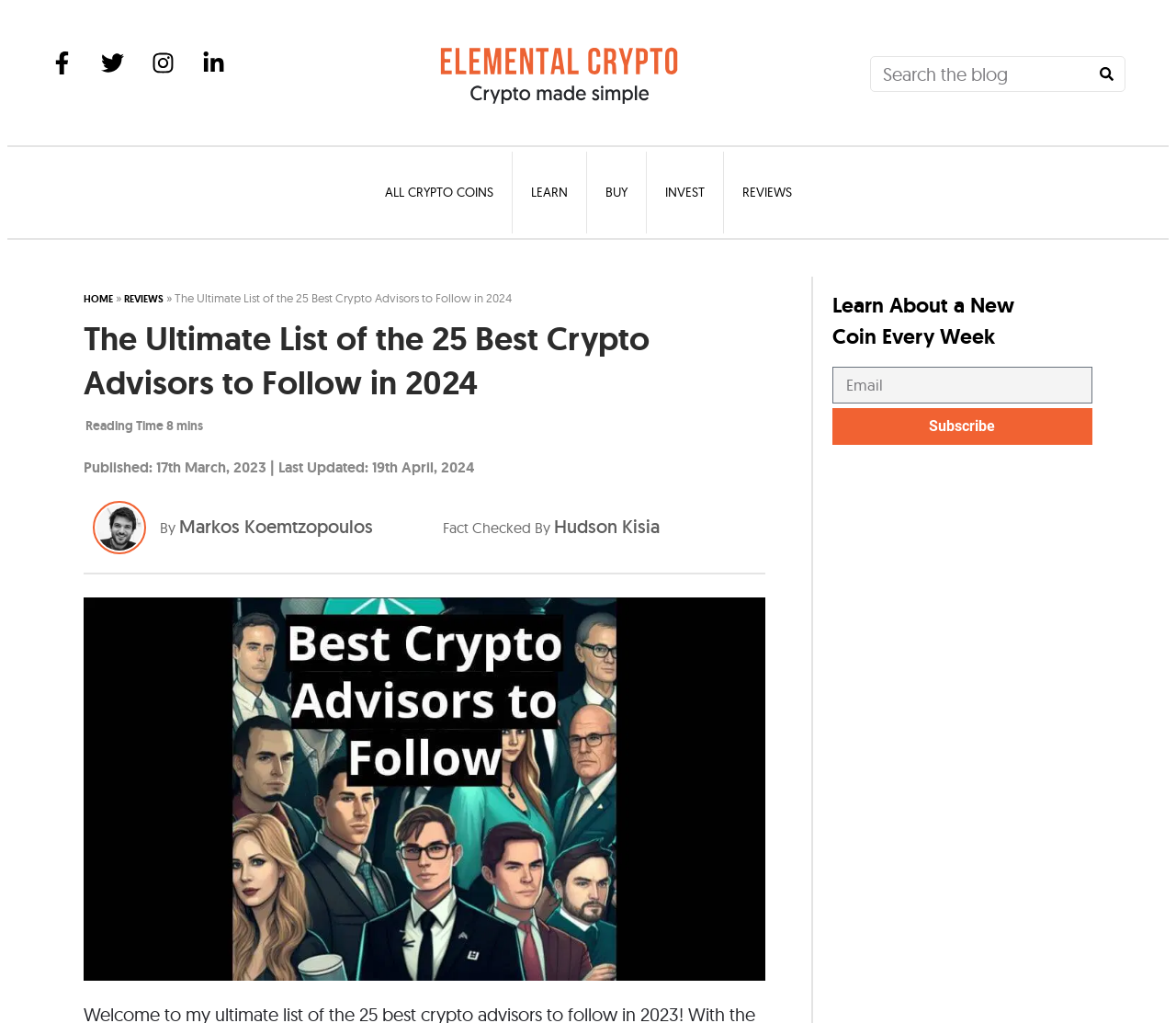Please identify the bounding box coordinates of the element's region that should be clicked to execute the following instruction: "Subscribe to the newsletter". The bounding box coordinates must be four float numbers between 0 and 1, i.e., [left, top, right, bottom].

[0.708, 0.399, 0.929, 0.434]